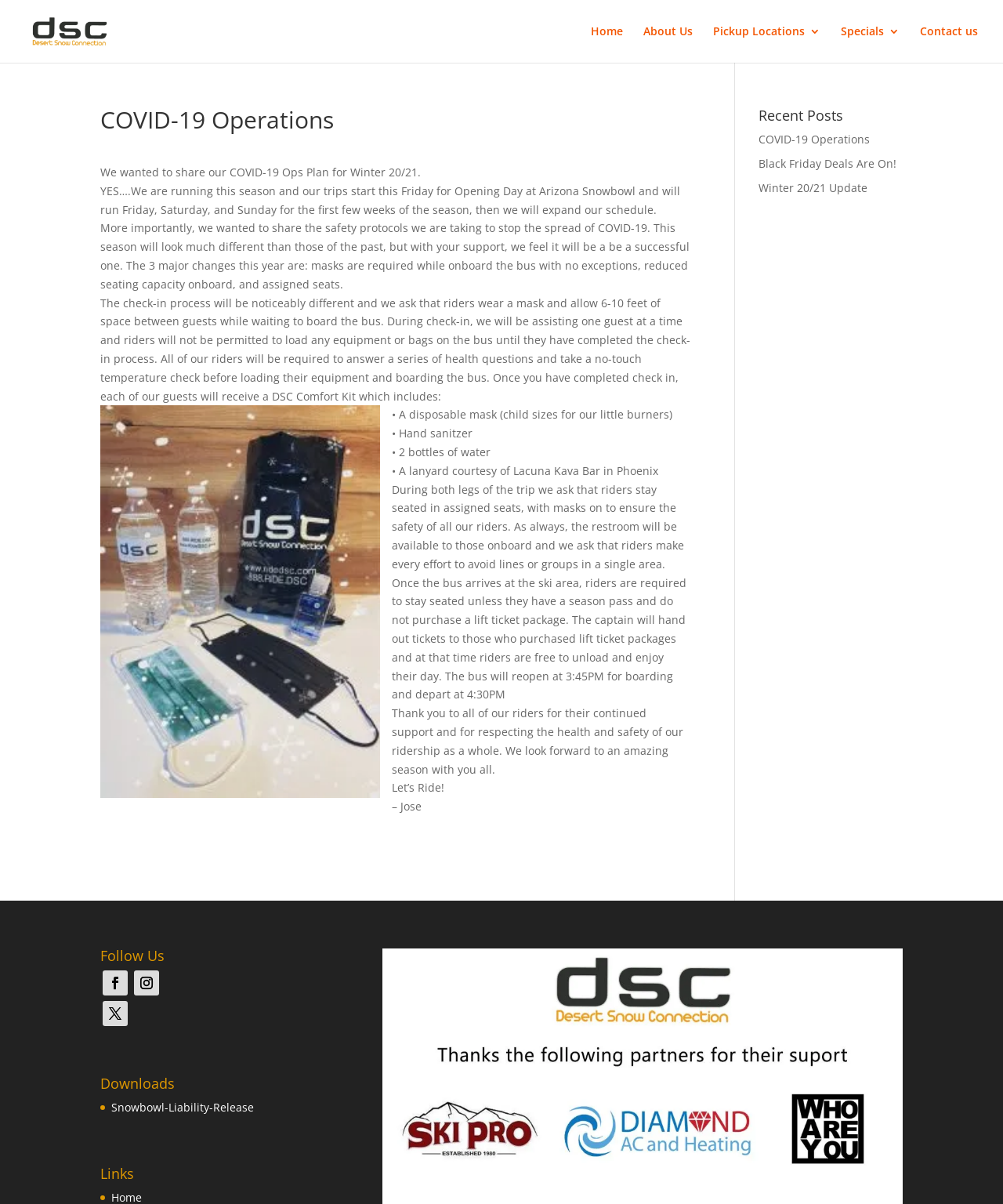Locate the bounding box coordinates of the clickable element to fulfill the following instruction: "Download the Snowbowl Liability Release form". Provide the coordinates as four float numbers between 0 and 1 in the format [left, top, right, bottom].

[0.111, 0.913, 0.253, 0.926]